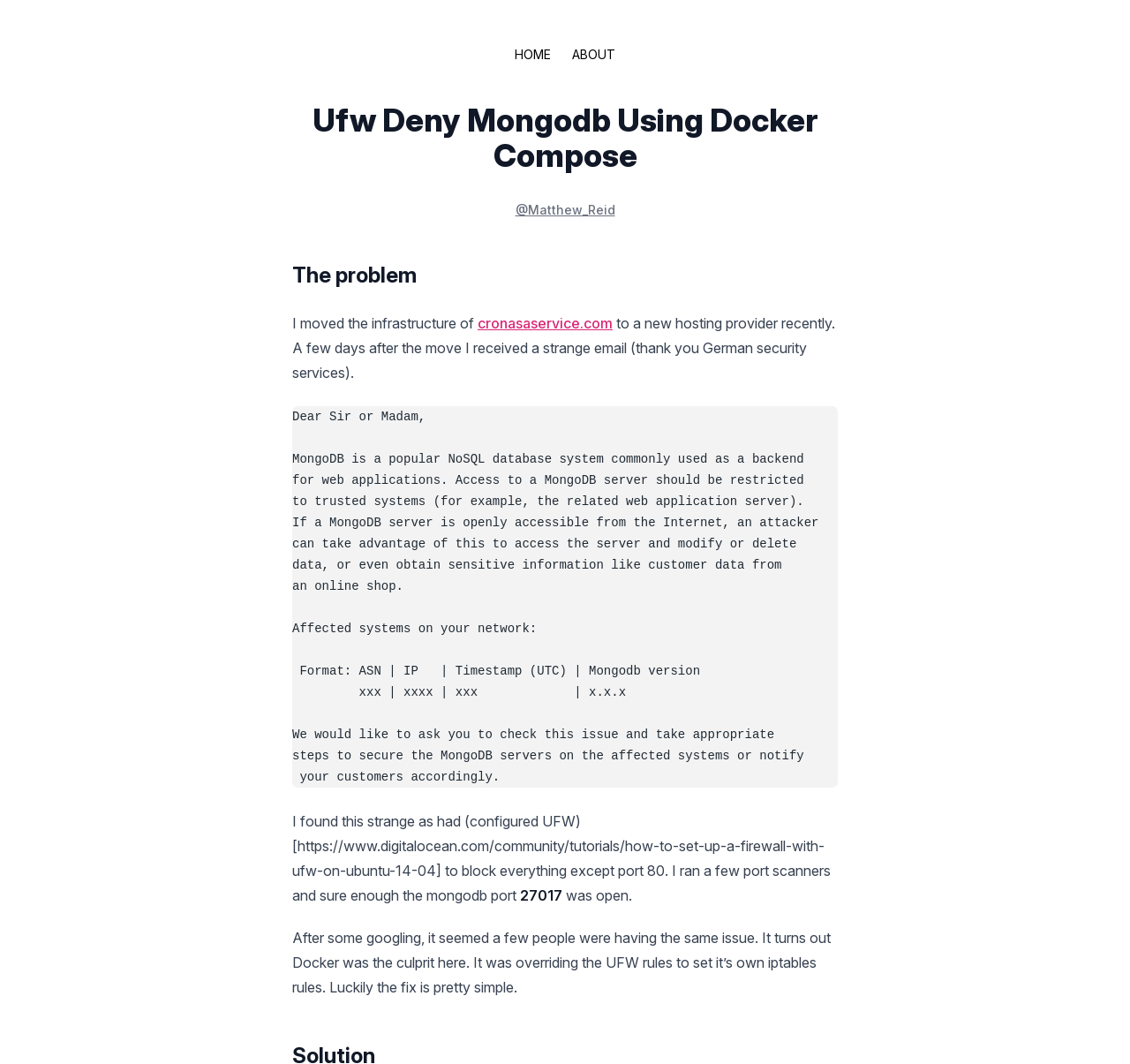What is the MongoDB port number?
Based on the image, provide your answer in one word or phrase.

27017